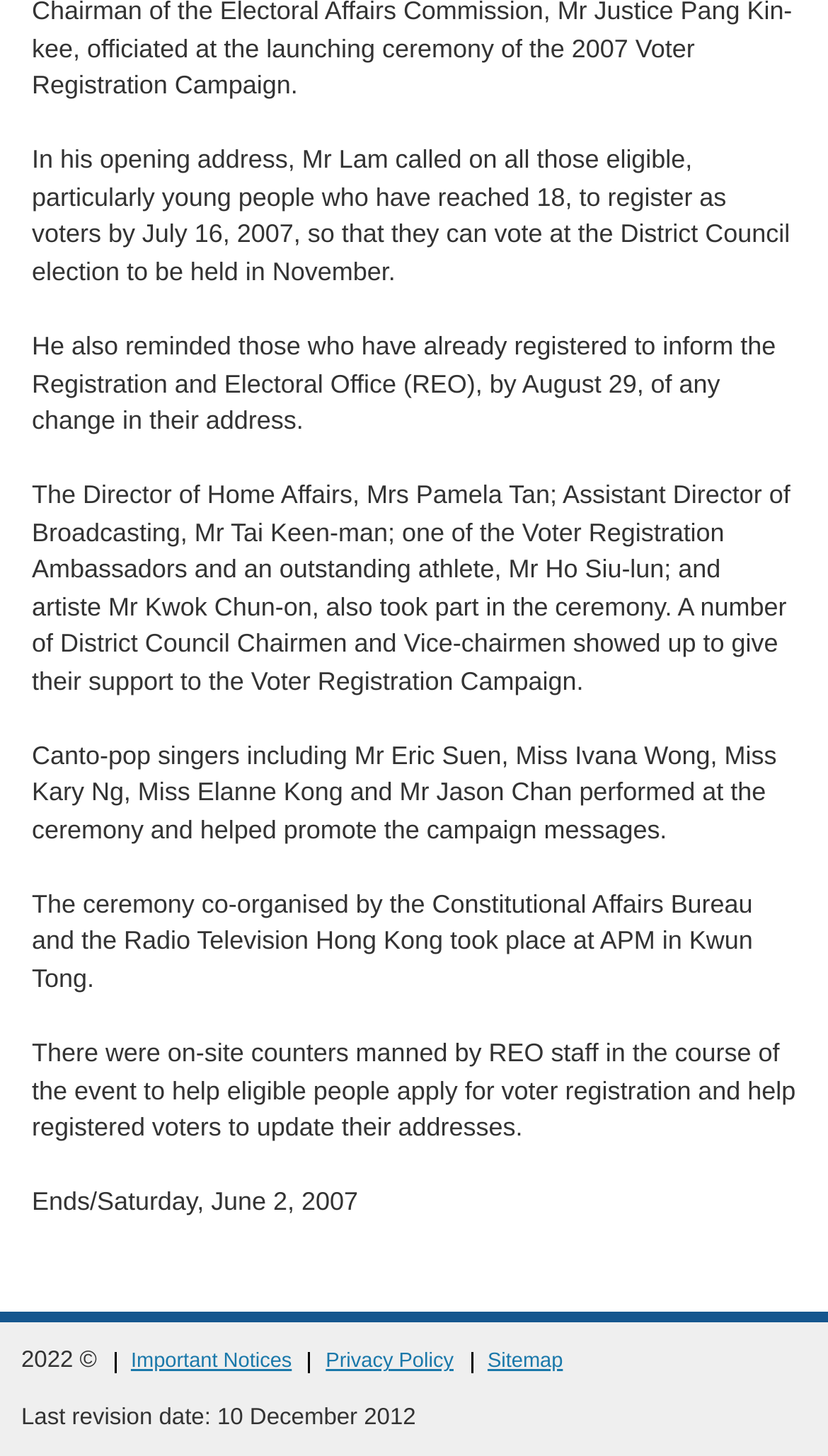For the following element description, predict the bounding box coordinates in the format (top-left x, top-left y, bottom-right x, bottom-right y). All values should be floating point numbers between 0 and 1. Description: Sitemap

[0.589, 0.925, 0.68, 0.948]